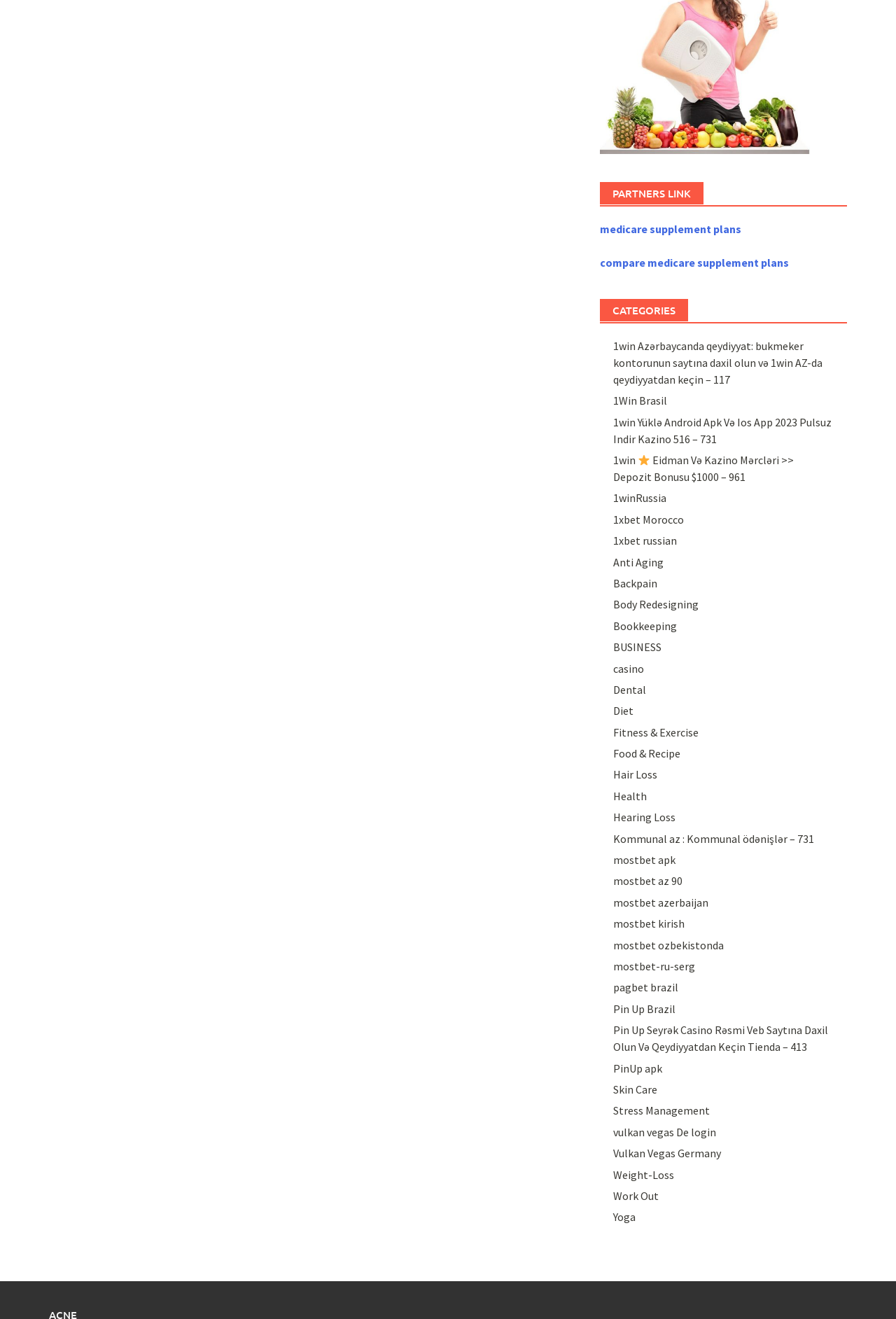Determine the bounding box coordinates for the area that needs to be clicked to fulfill this task: "Check 'Pin Up Brazil'". The coordinates must be given as four float numbers between 0 and 1, i.e., [left, top, right, bottom].

[0.684, 0.759, 0.754, 0.77]